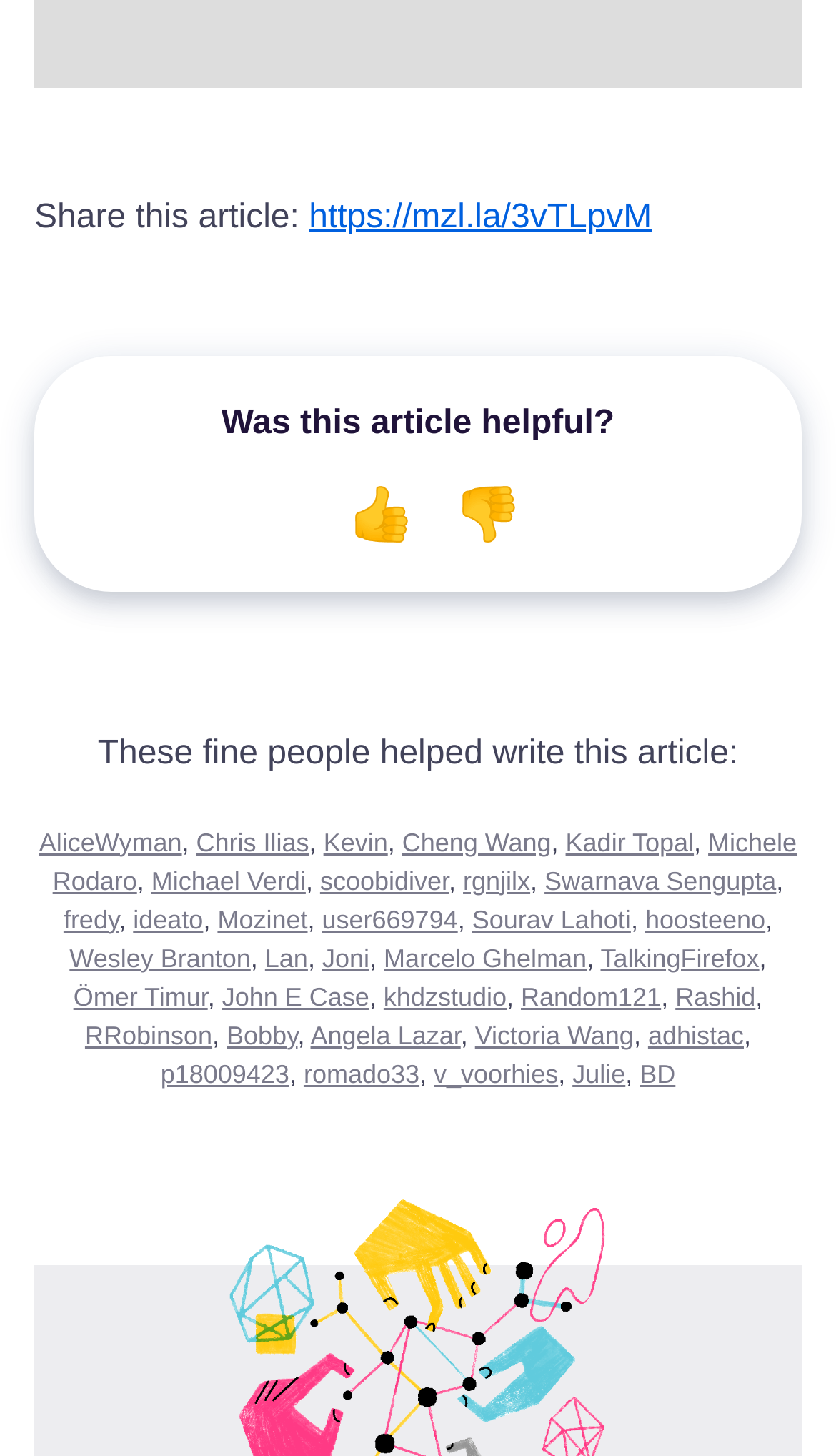Pinpoint the bounding box coordinates of the clickable element needed to complete the instruction: "Click on the link to view Swarnava Sengupta's profile". The coordinates should be provided as four float numbers between 0 and 1: [left, top, right, bottom].

[0.651, 0.595, 0.928, 0.615]